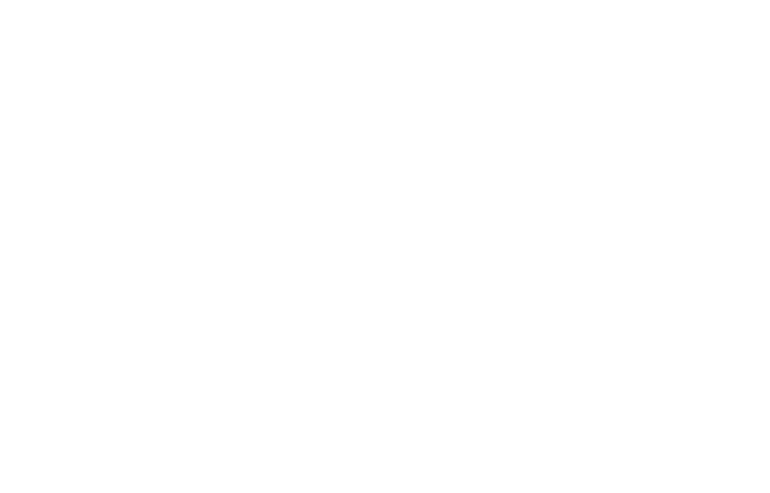What is the focus of Euro-Argo's global network?
By examining the image, provide a one-word or phrase answer.

Marine environment